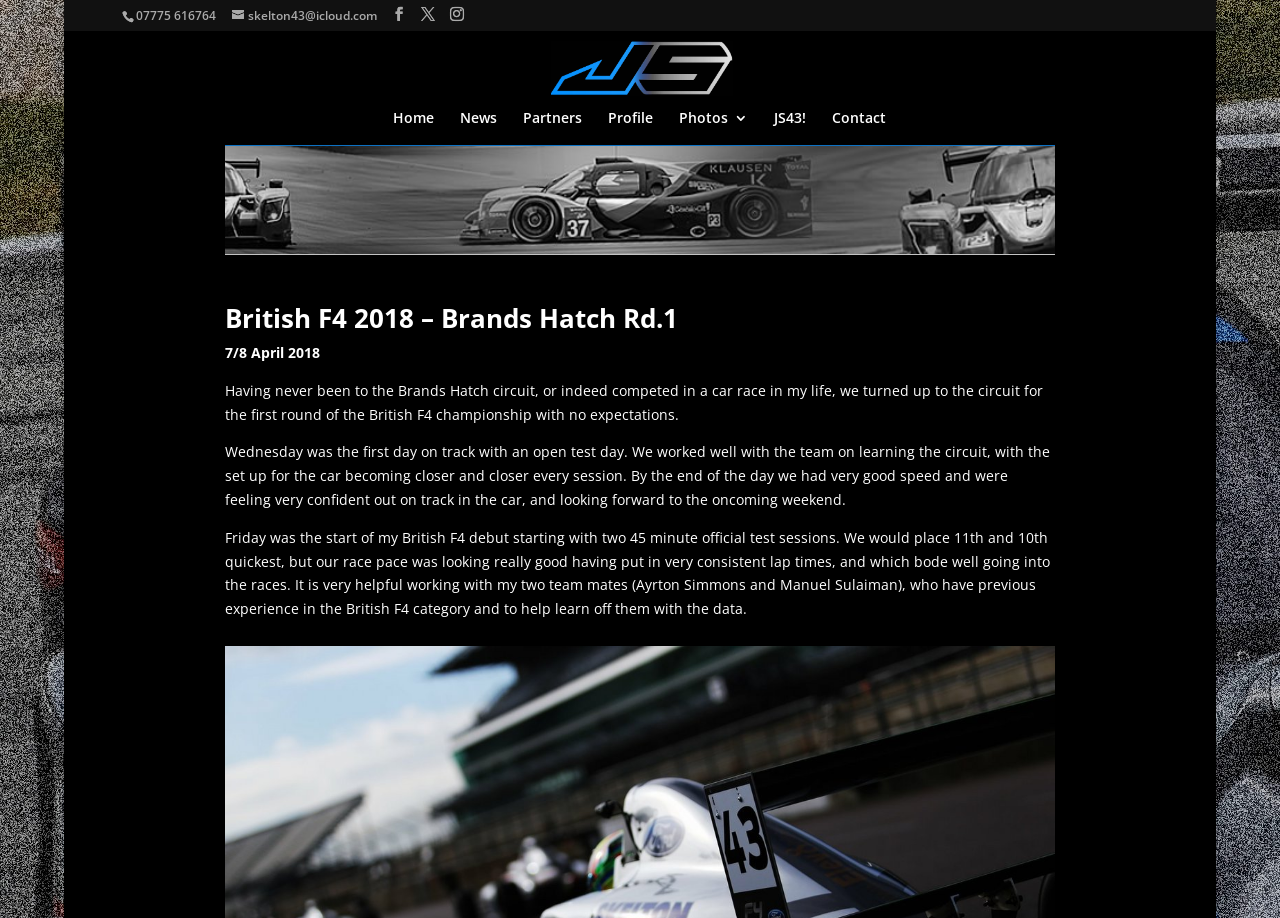Respond to the following question using a concise word or phrase: 
What was Josh Skelton's position in the official test sessions?

11th and 10th quickest